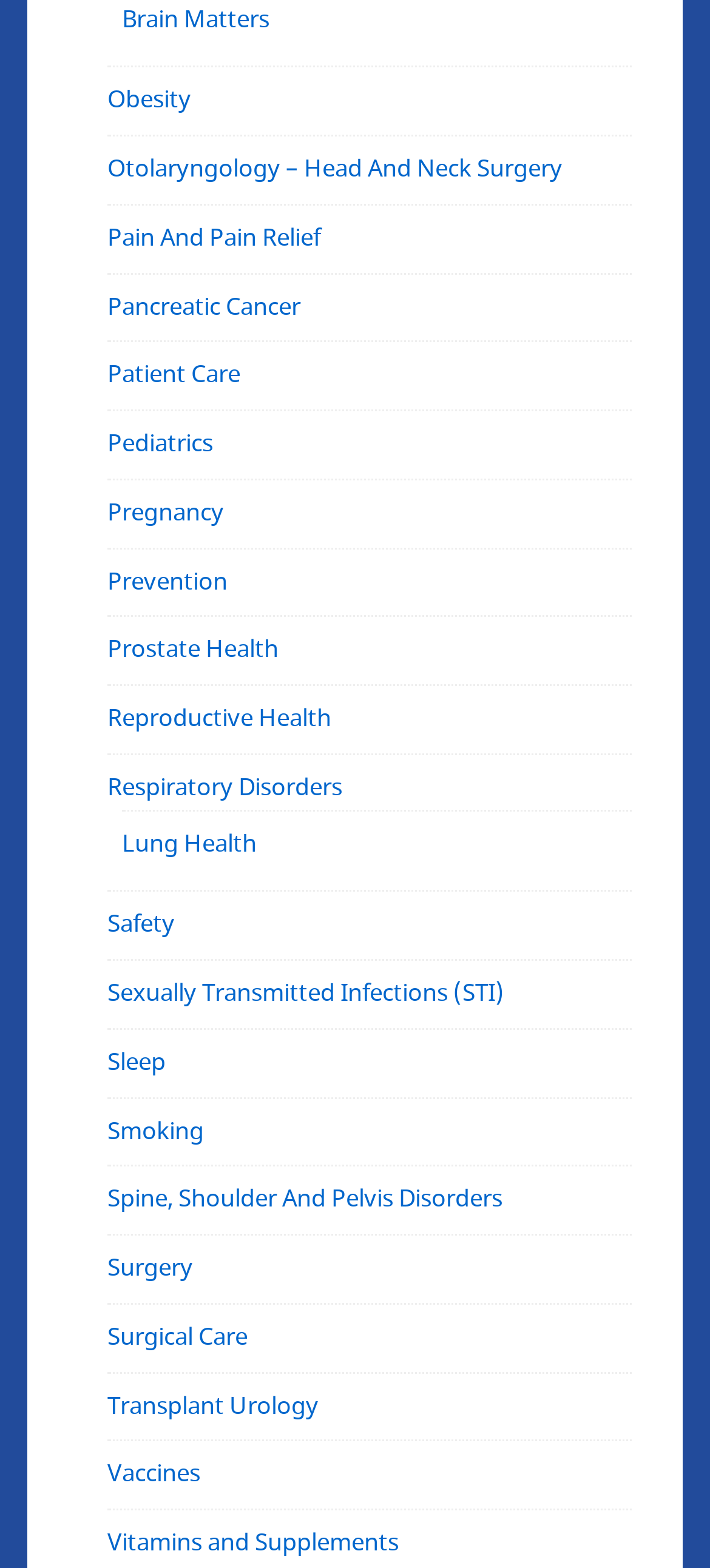For the following element description, predict the bounding box coordinates in the format (top-left x, top-left y, bottom-right x, bottom-right y). All values should be floating point numbers between 0 and 1. Description: Obesity

[0.151, 0.053, 0.269, 0.075]